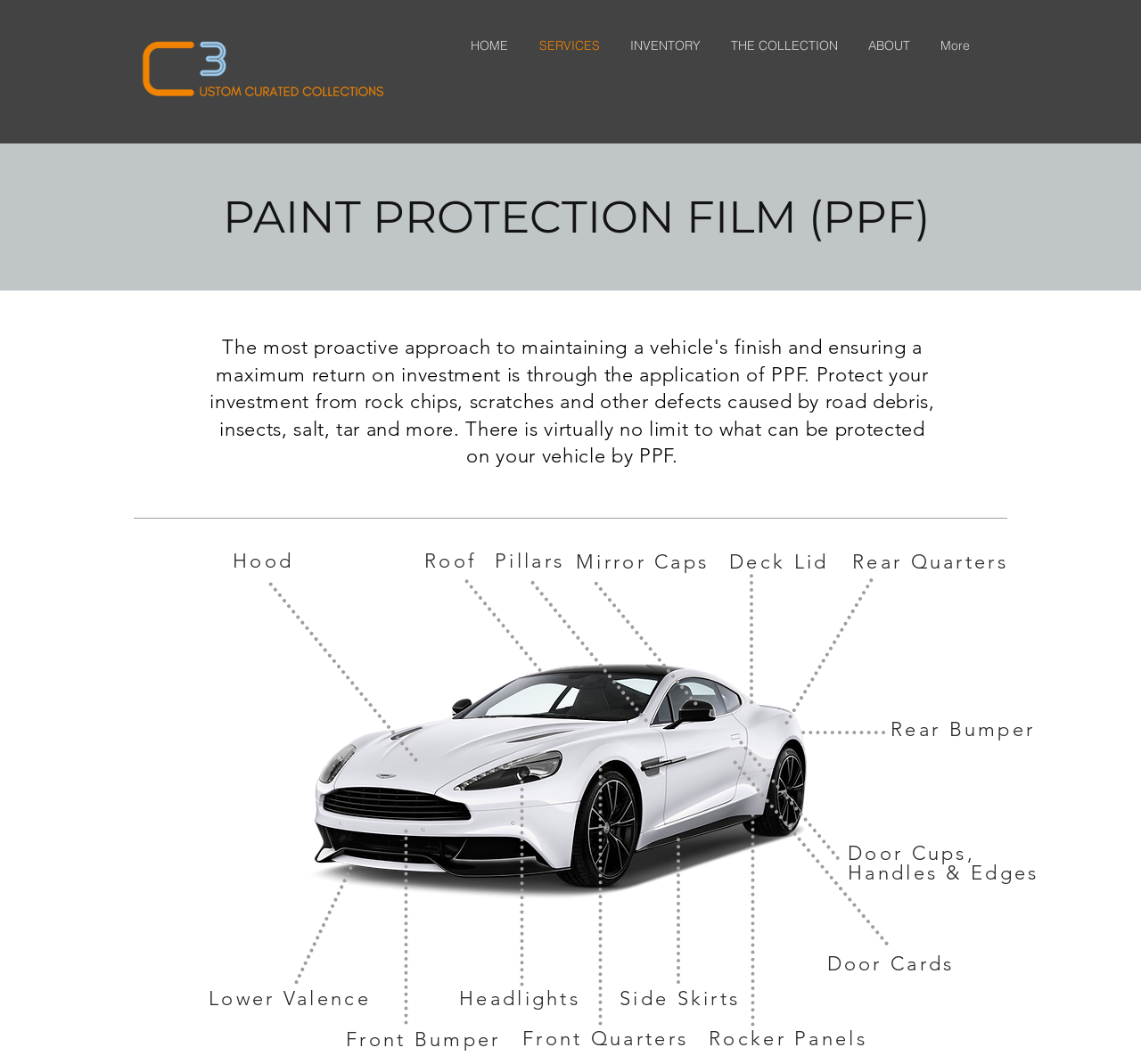How many car parts are mentioned on this webpage?
Using the image, respond with a single word or phrase.

14